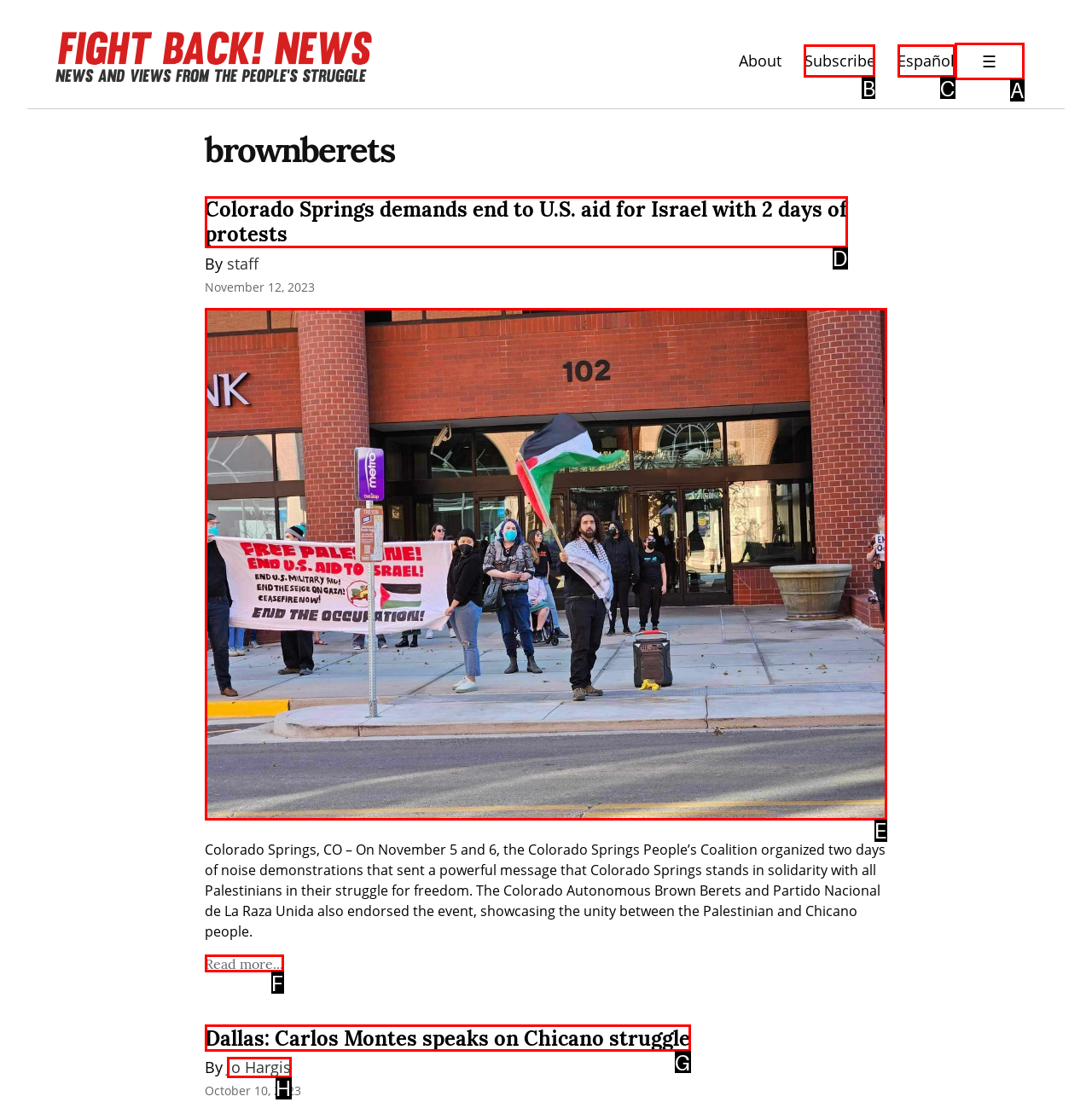Please indicate which option's letter corresponds to the task: View the image of the protest by examining the highlighted elements in the screenshot.

E